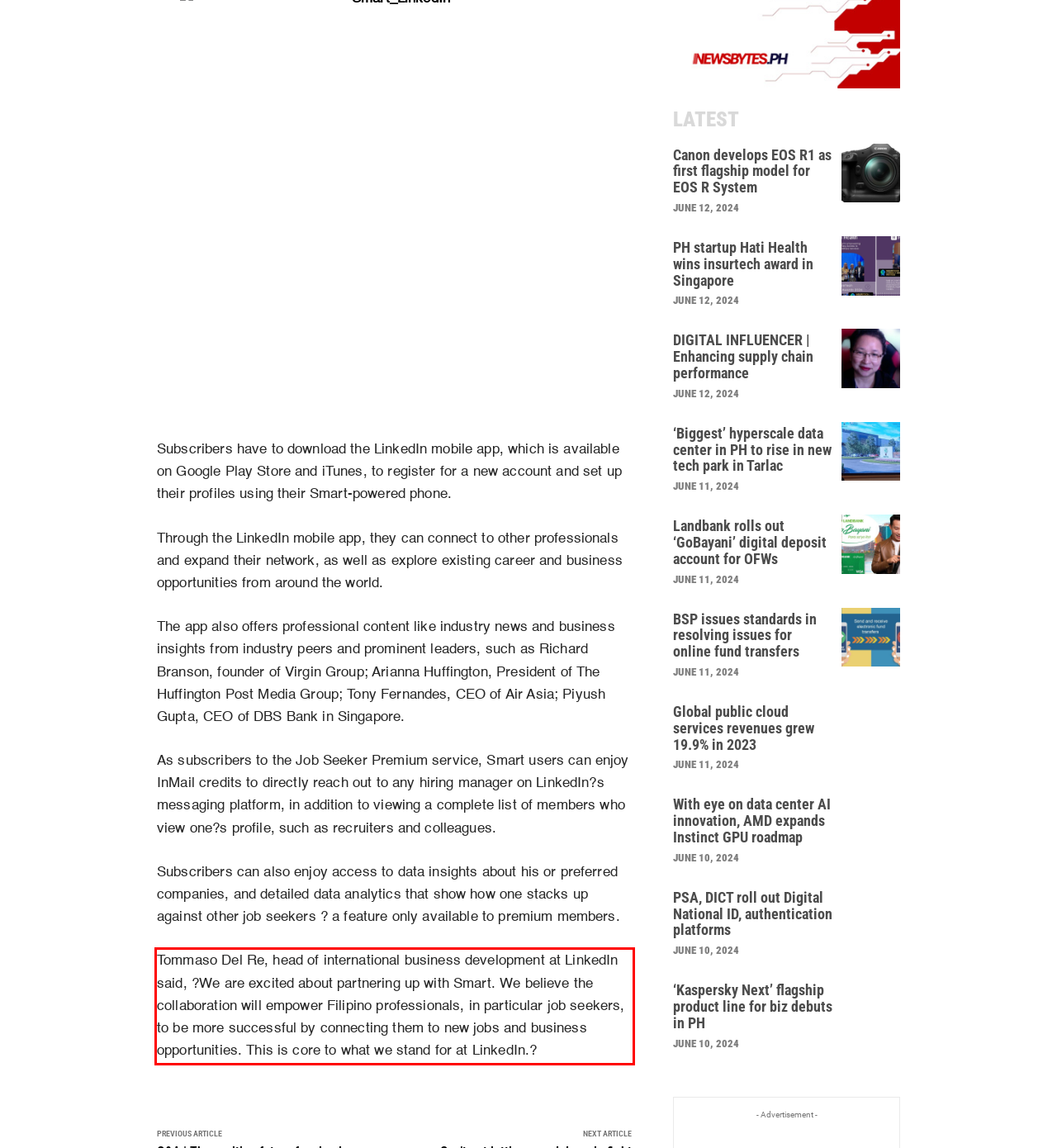By examining the provided screenshot of a webpage, recognize the text within the red bounding box and generate its text content.

Tommaso Del Re, head of international business development at LinkedIn said, ?We are excited about partnering up with Smart. We believe the collaboration will empower Filipino professionals, in particular job seekers, to be more successful by connecting them to new jobs and business opportunities. This is core to what we stand for at LinkedIn.?